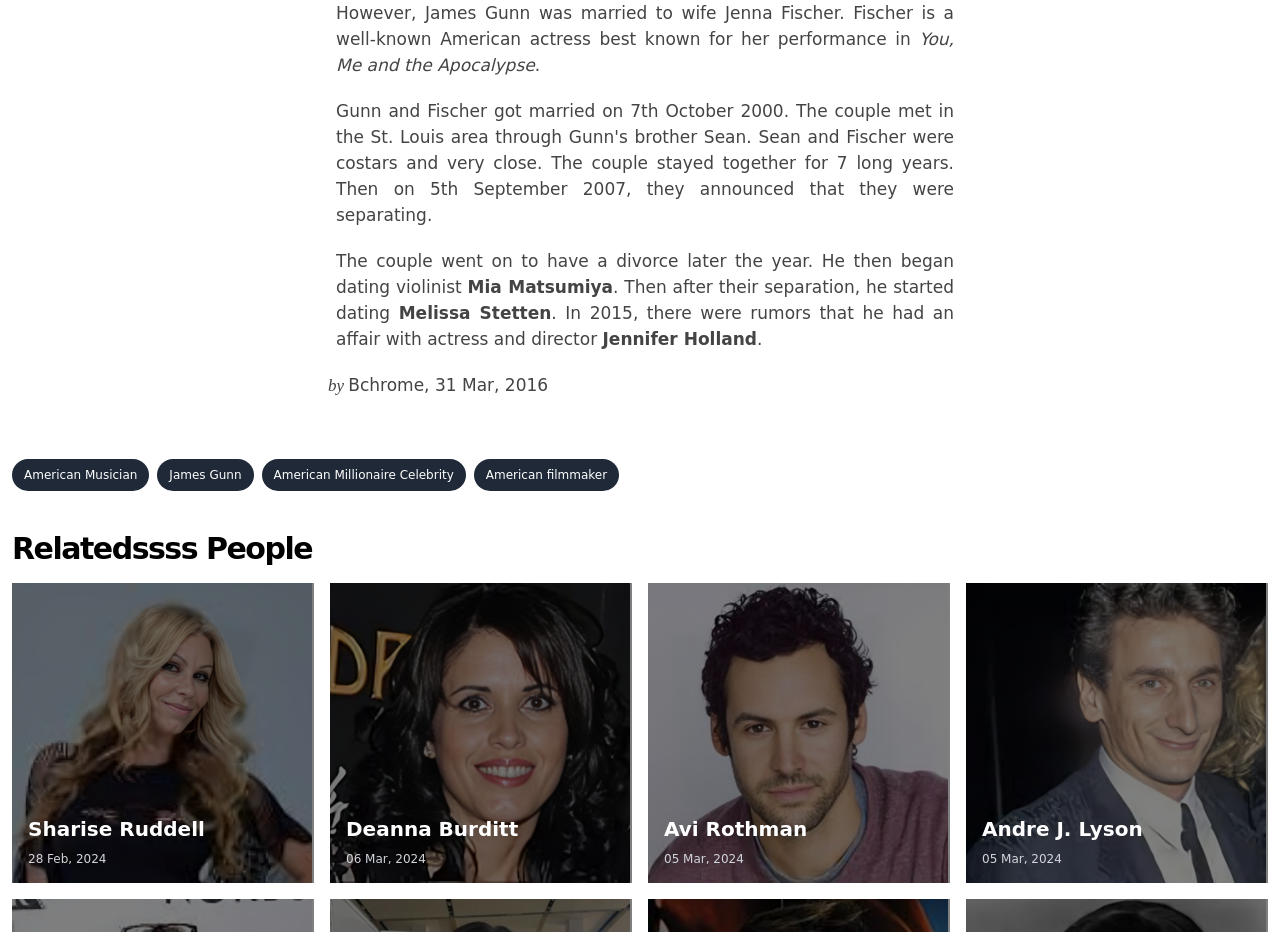Please answer the following question using a single word or phrase: 
What is the category of the related people listed?

Celebrities